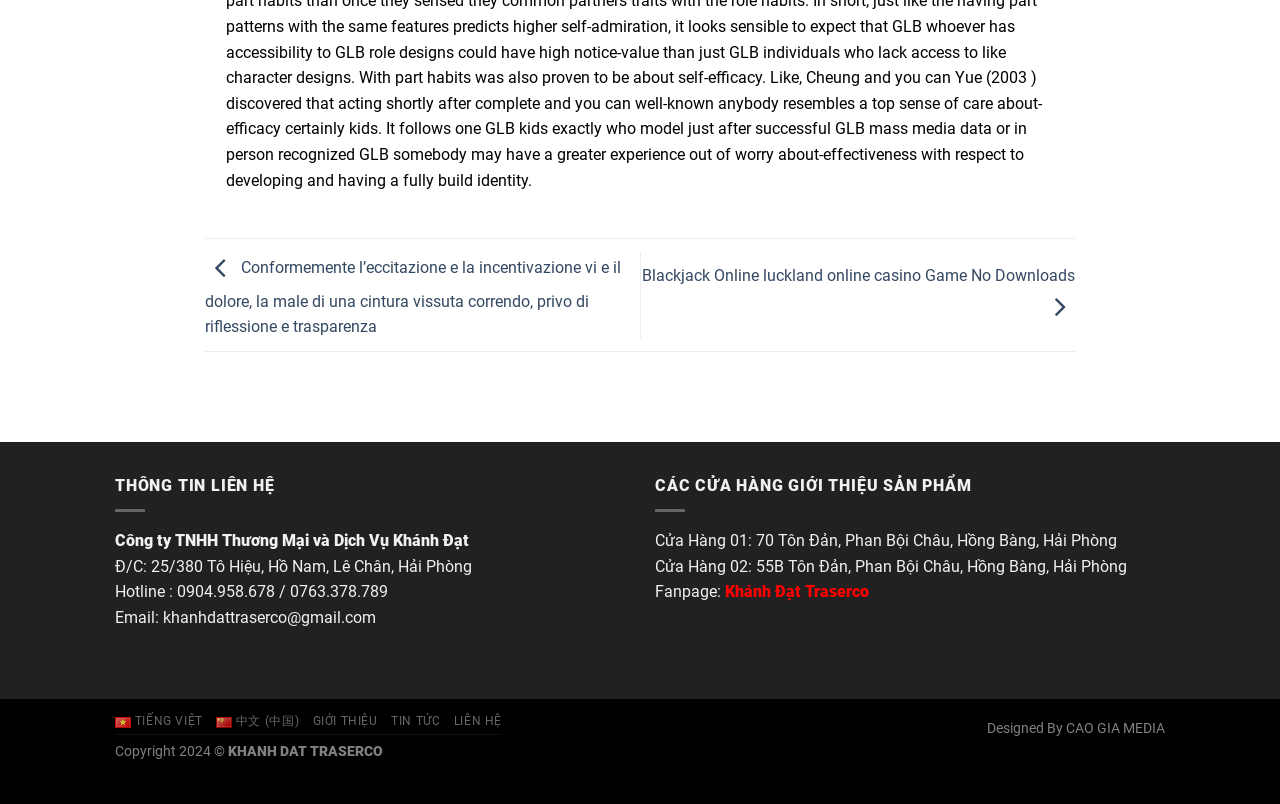Show the bounding box coordinates of the region that should be clicked to follow the instruction: "Click on the link to Blackjack Online luckland online casino Game No Downloads."

[0.502, 0.331, 0.84, 0.393]